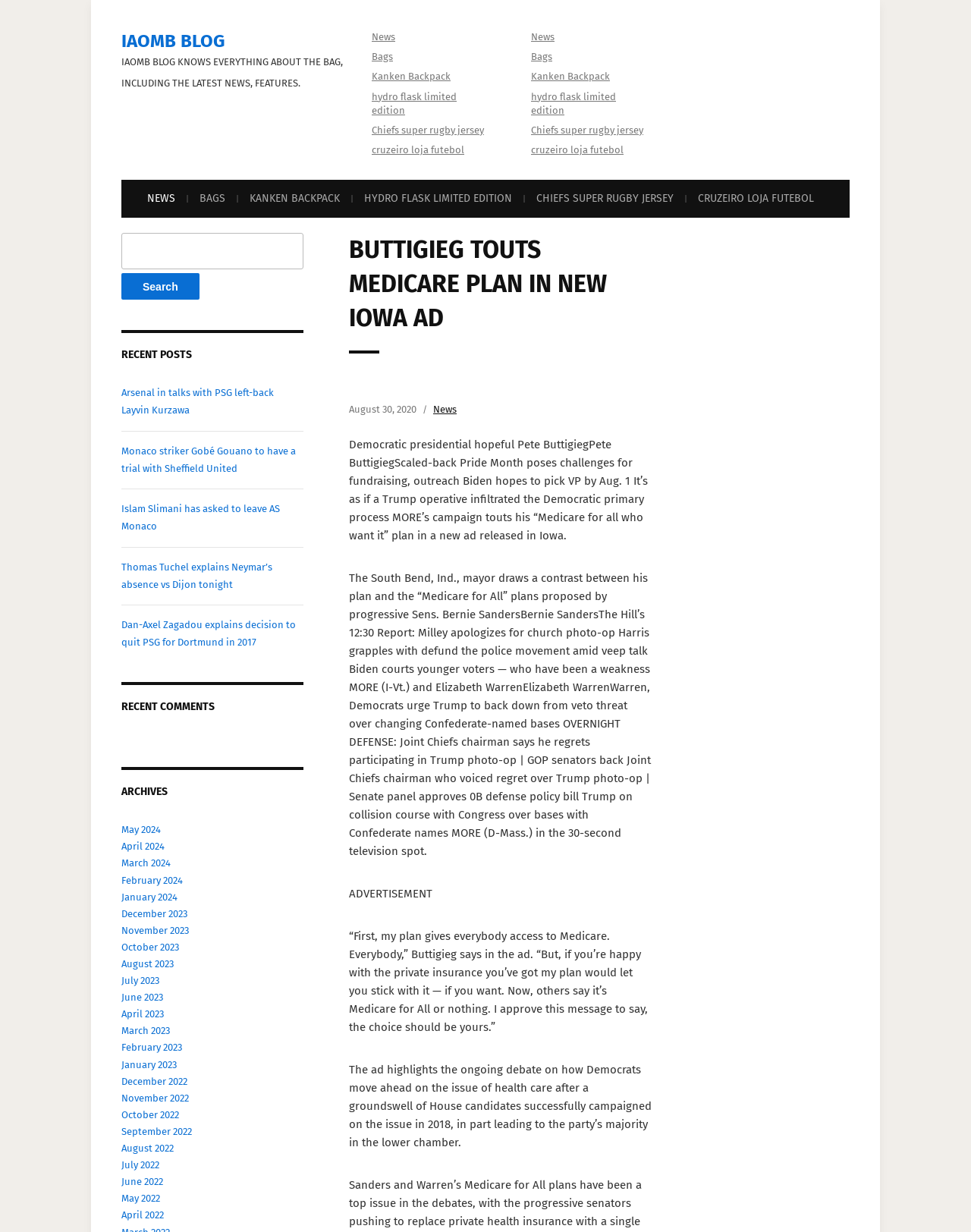What is the purpose of the search bar on this webpage?
Answer with a single word or phrase by referring to the visual content.

To search for content on the blog